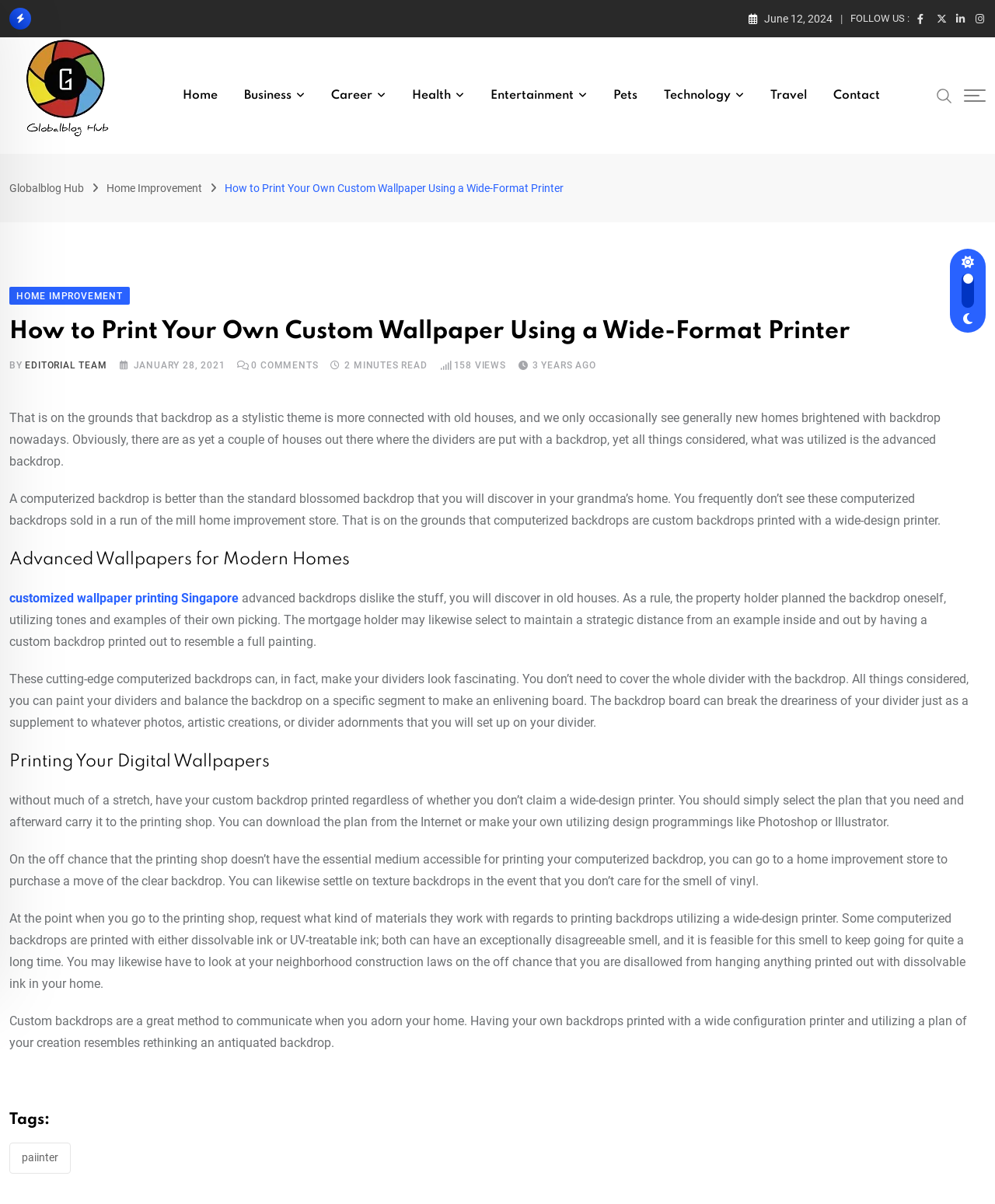Provide a brief response to the question below using one word or phrase:
What is the category of the article?

HOME IMPROVEMENT